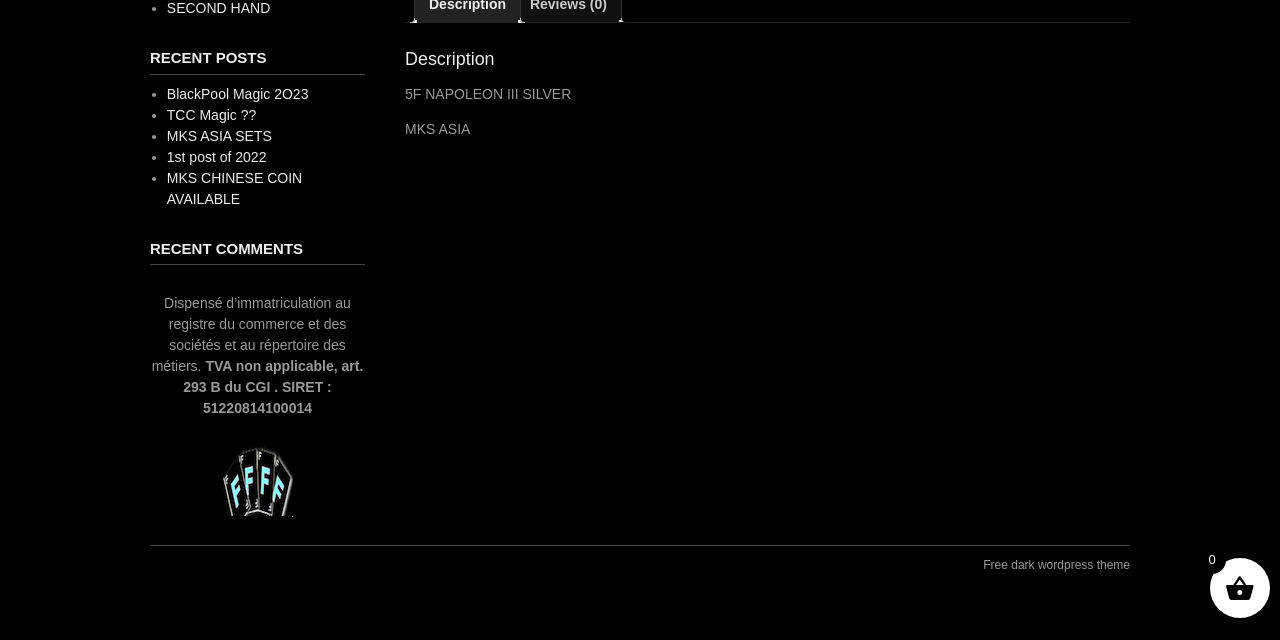Given the description All Posts, predict the bounding box coordinates of the UI element. Ensure the coordinates are in the format (top-left x, top-left y, bottom-right x, bottom-right y) and all values are between 0 and 1.

None